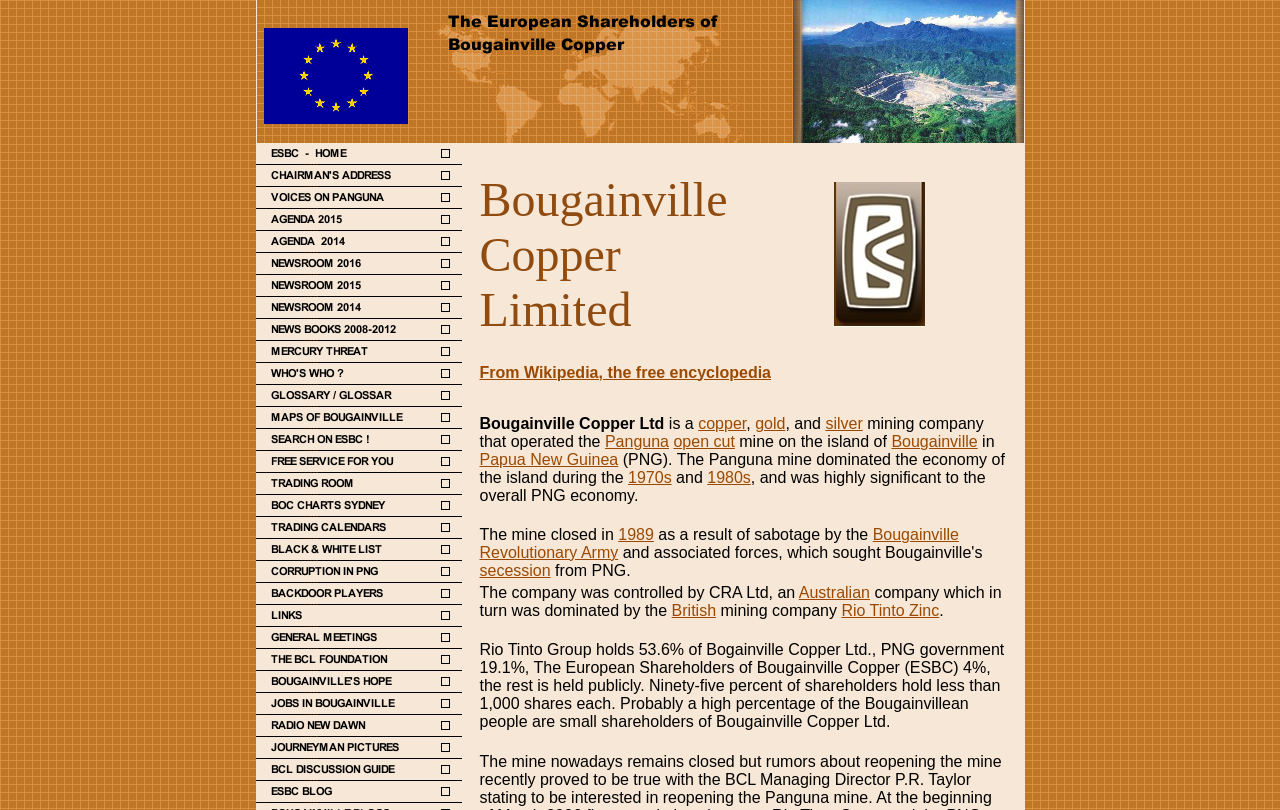Specify the bounding box coordinates of the element's area that should be clicked to execute the given instruction: "View VOICES ON PANGUNA". The coordinates should be four float numbers between 0 and 1, i.e., [left, top, right, bottom].

[0.2, 0.243, 0.361, 0.262]